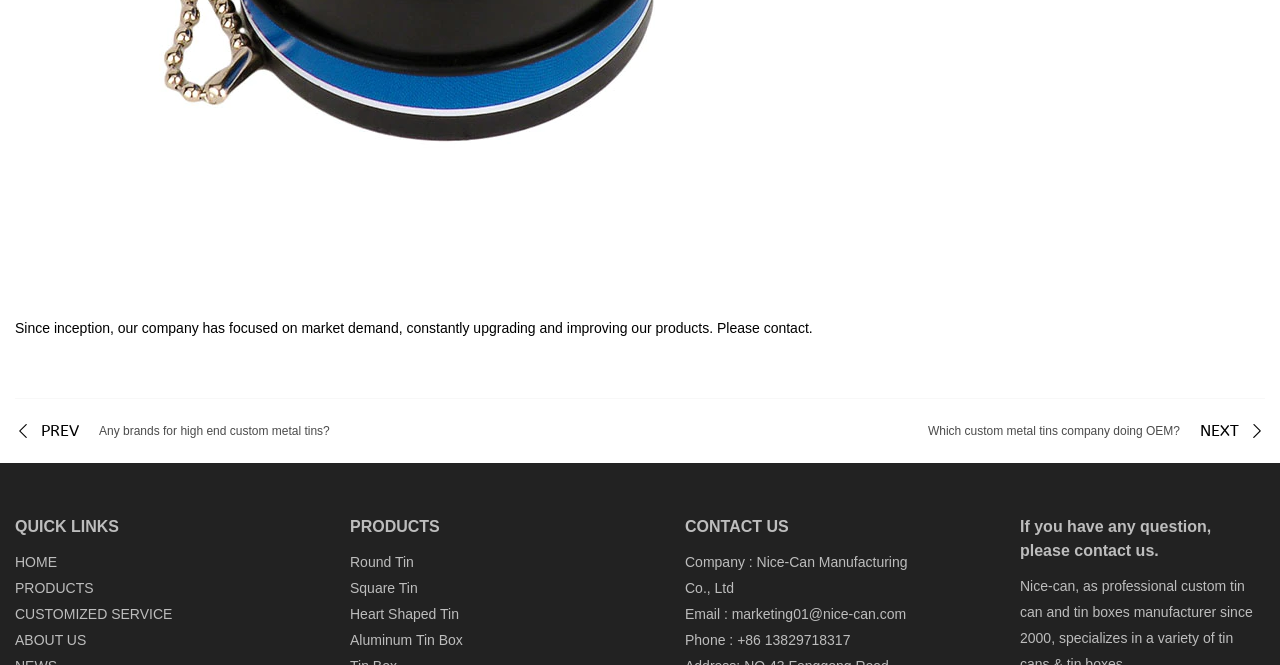What is the purpose of the 'QUICK LINKS' section?
Provide a thorough and detailed answer to the question.

I inferred the purpose of the 'QUICK LINKS' section by looking at the links it contains, which are 'HOME', 'PRODUCTS', 'CUSTOMIZED SERVICE', and 'ABOUT US', suggesting that it is meant to facilitate navigation to different pages of the website.